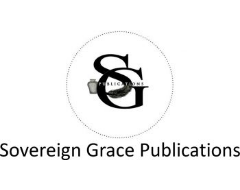Using the details in the image, give a detailed response to the question below:
What is displayed below the logo?

Below the logo of Sovereign Grace Publications, the name 'Sovereign Grace Publications' is clearly displayed, reinforcing the organization's focus on providing resources that support spiritual growth and education.